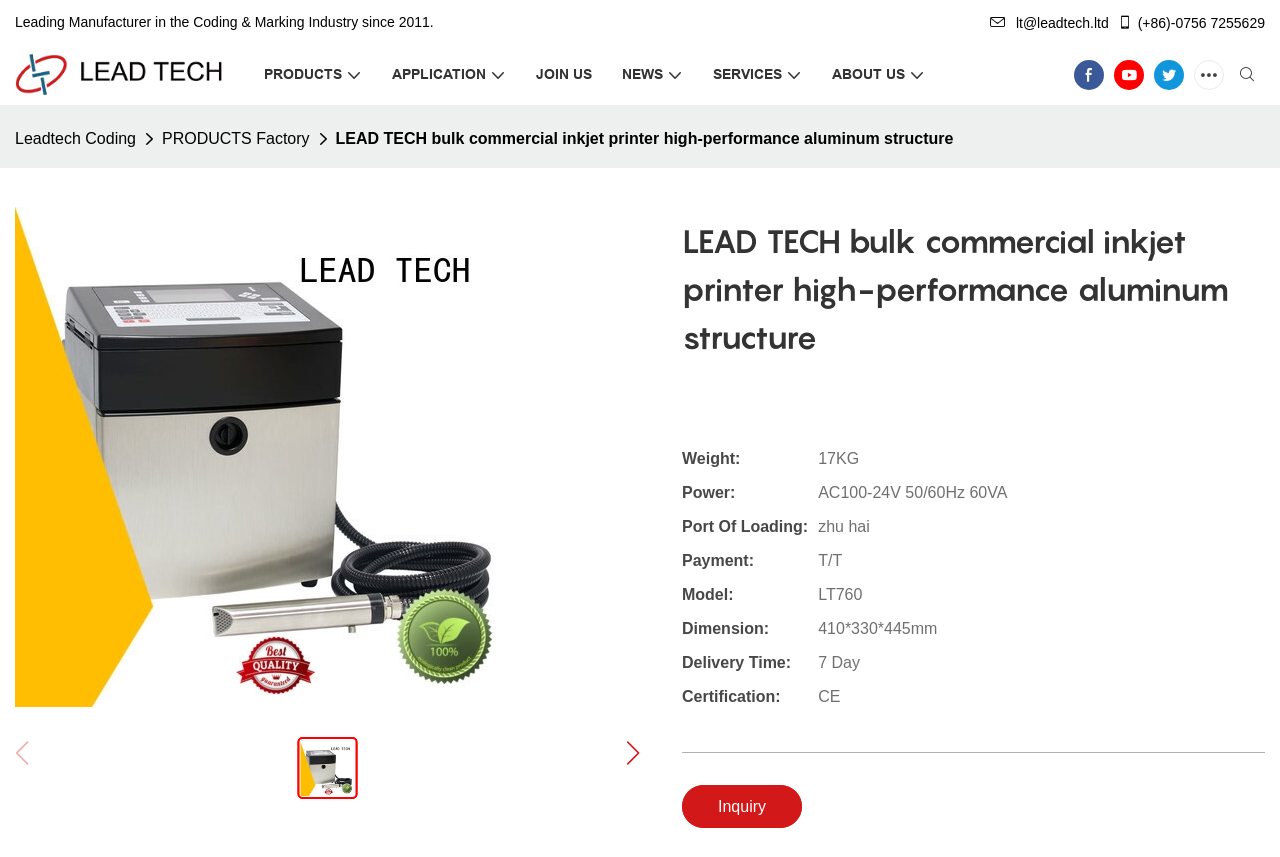How many navigation links are in the top menu?
Kindly give a detailed and elaborate answer to the question.

There are 6 navigation links in the top menu, which are 'PRODUCTS', 'APPLICATION', 'JOIN US', 'NEWS', 'SERVICES', and 'ABOUT US', each represented by a link with an arrow icon.